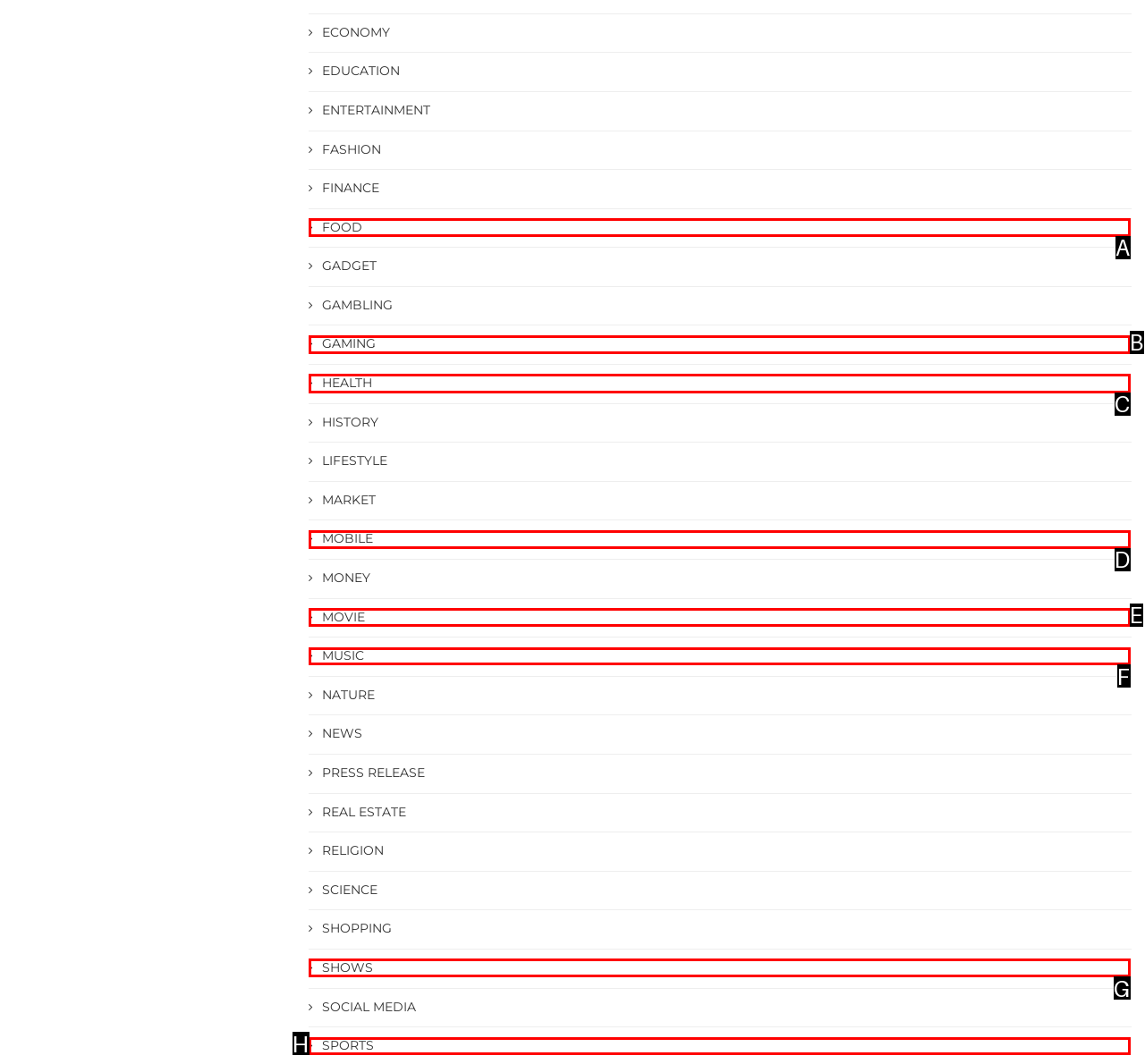Choose the letter that corresponds to the correct button to accomplish the task: Learn about health and wellness
Reply with the letter of the correct selection only.

C